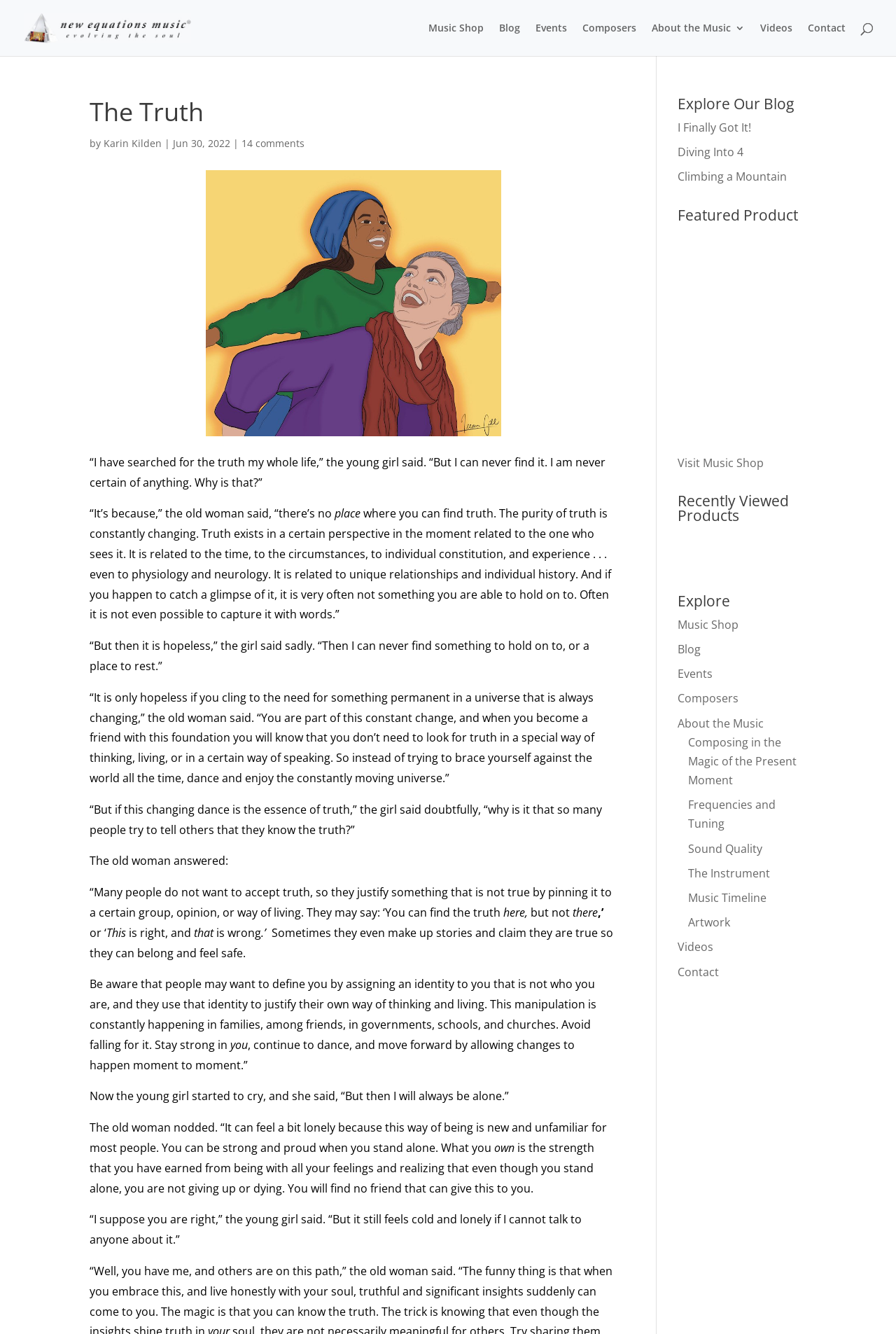Locate the bounding box coordinates of the element that needs to be clicked to carry out the instruction: "Read the blog post 'I Finally Got It!'". The coordinates should be given as four float numbers ranging from 0 to 1, i.e., [left, top, right, bottom].

[0.756, 0.09, 0.838, 0.101]